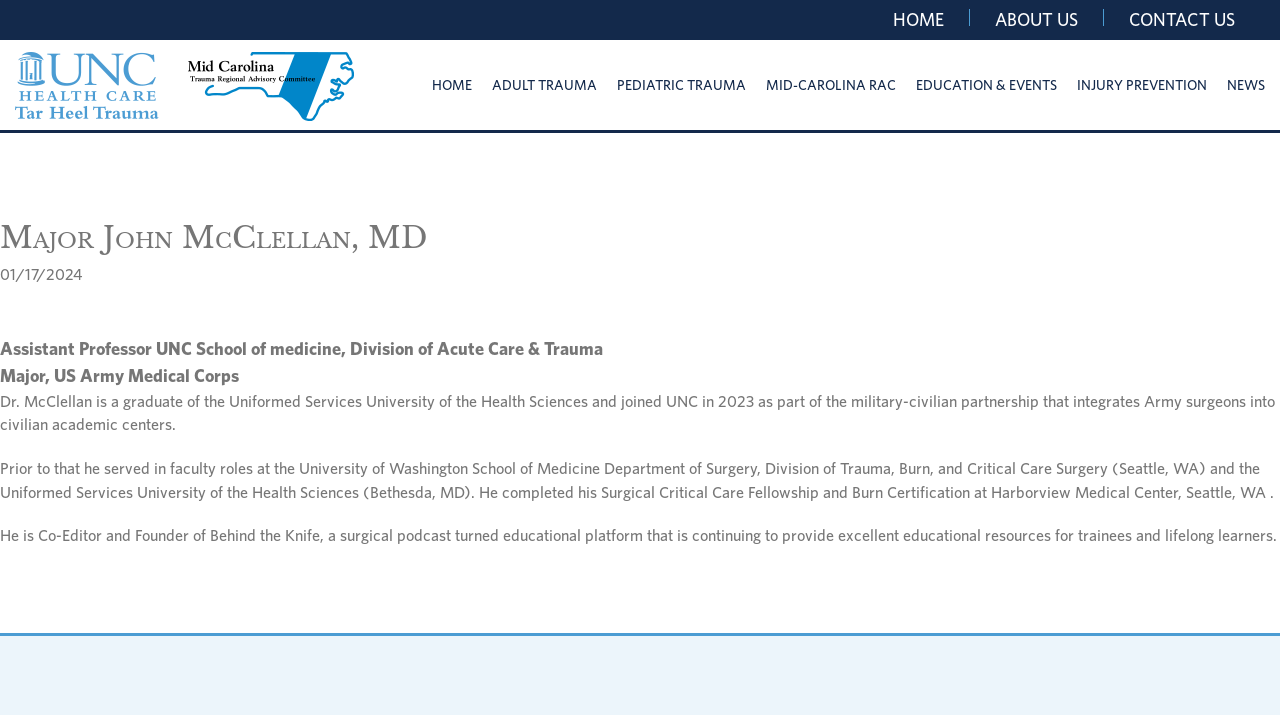What is the name of the podcast founded by Dr. McClellan?
Look at the image and respond with a one-word or short phrase answer.

Behind the Knife